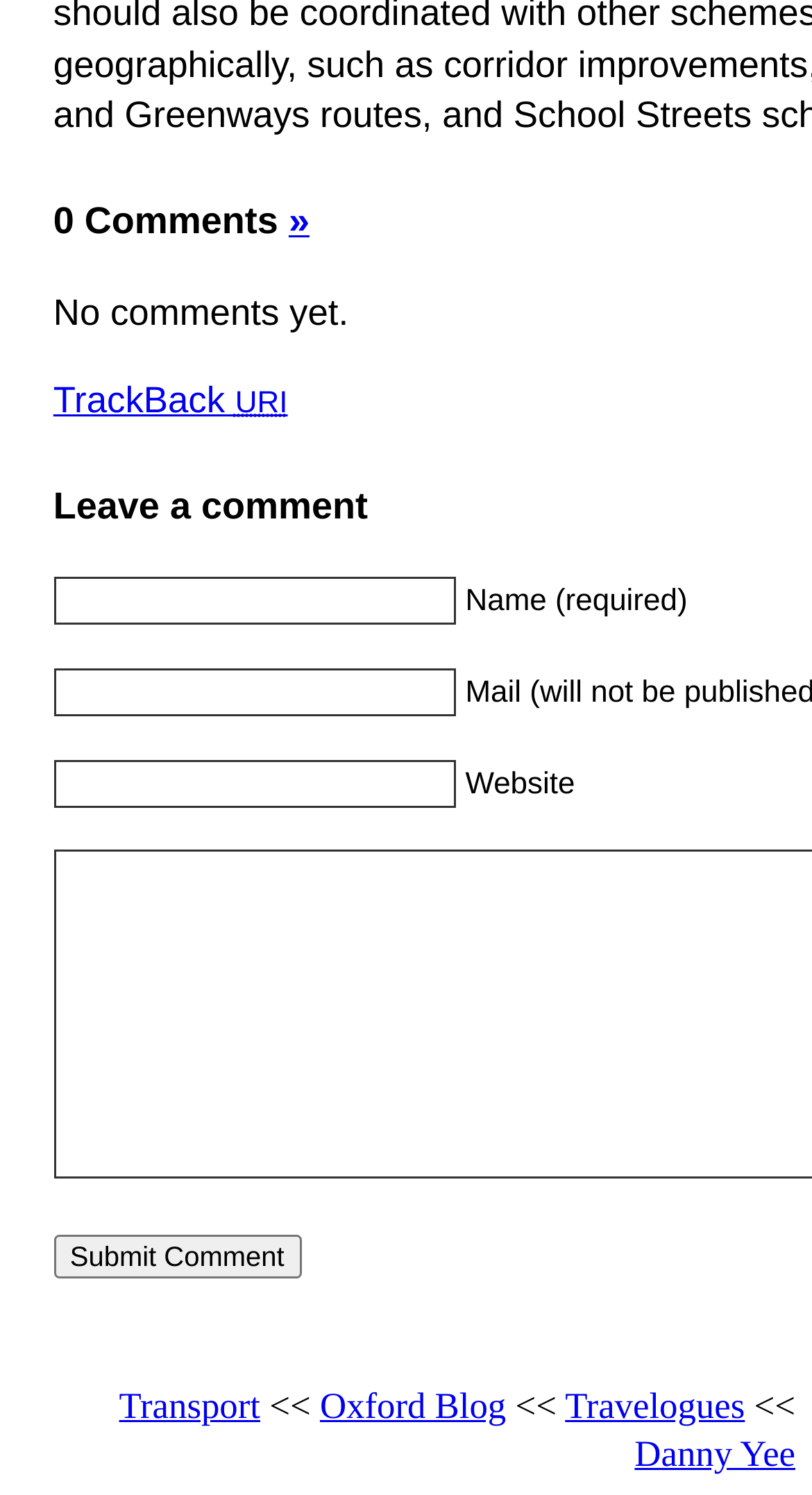Please determine the bounding box coordinates of the clickable area required to carry out the following instruction: "Click the '»' link". The coordinates must be four float numbers between 0 and 1, represented as [left, top, right, bottom].

[0.355, 0.133, 0.381, 0.161]